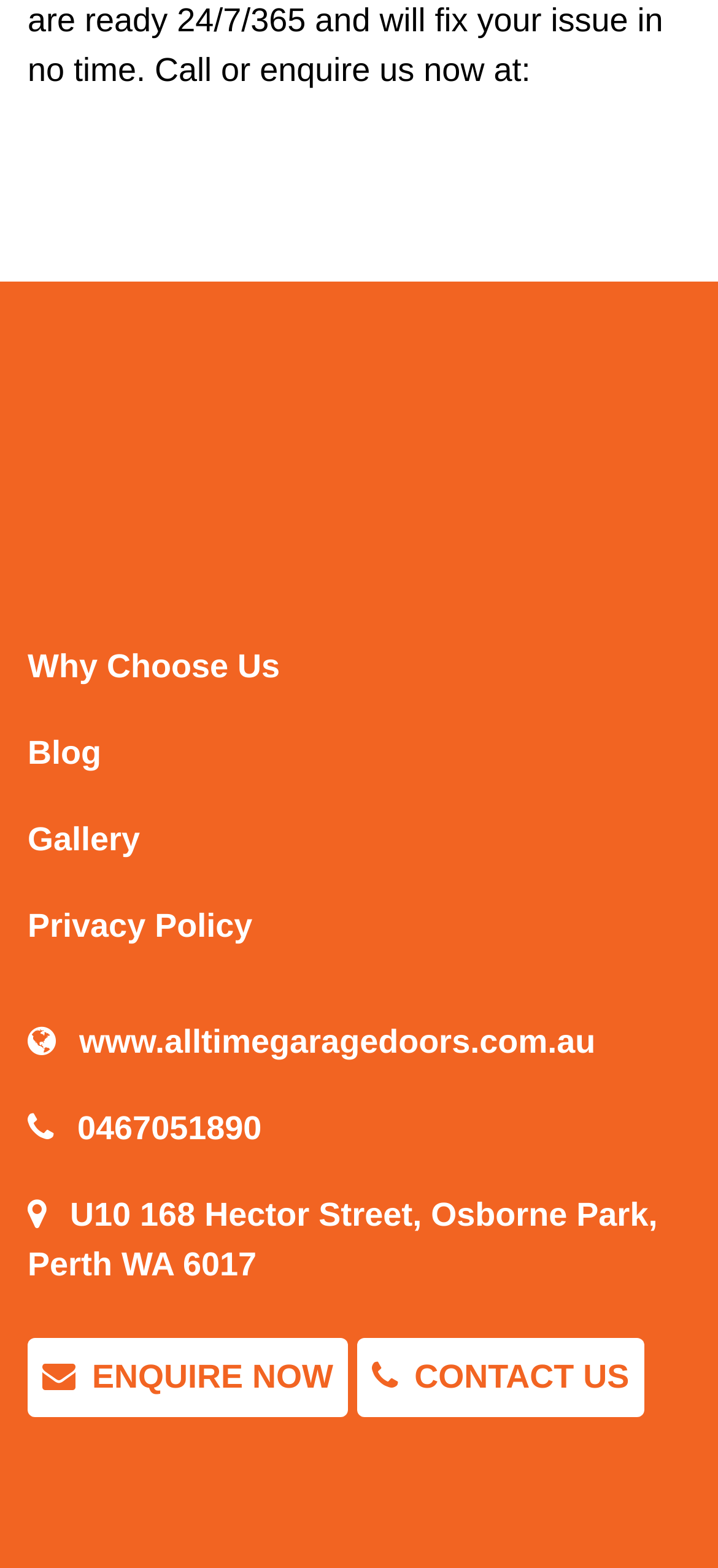Find and indicate the bounding box coordinates of the region you should select to follow the given instruction: "Click Call Us Now".

[0.041, 0.084, 0.497, 0.15]